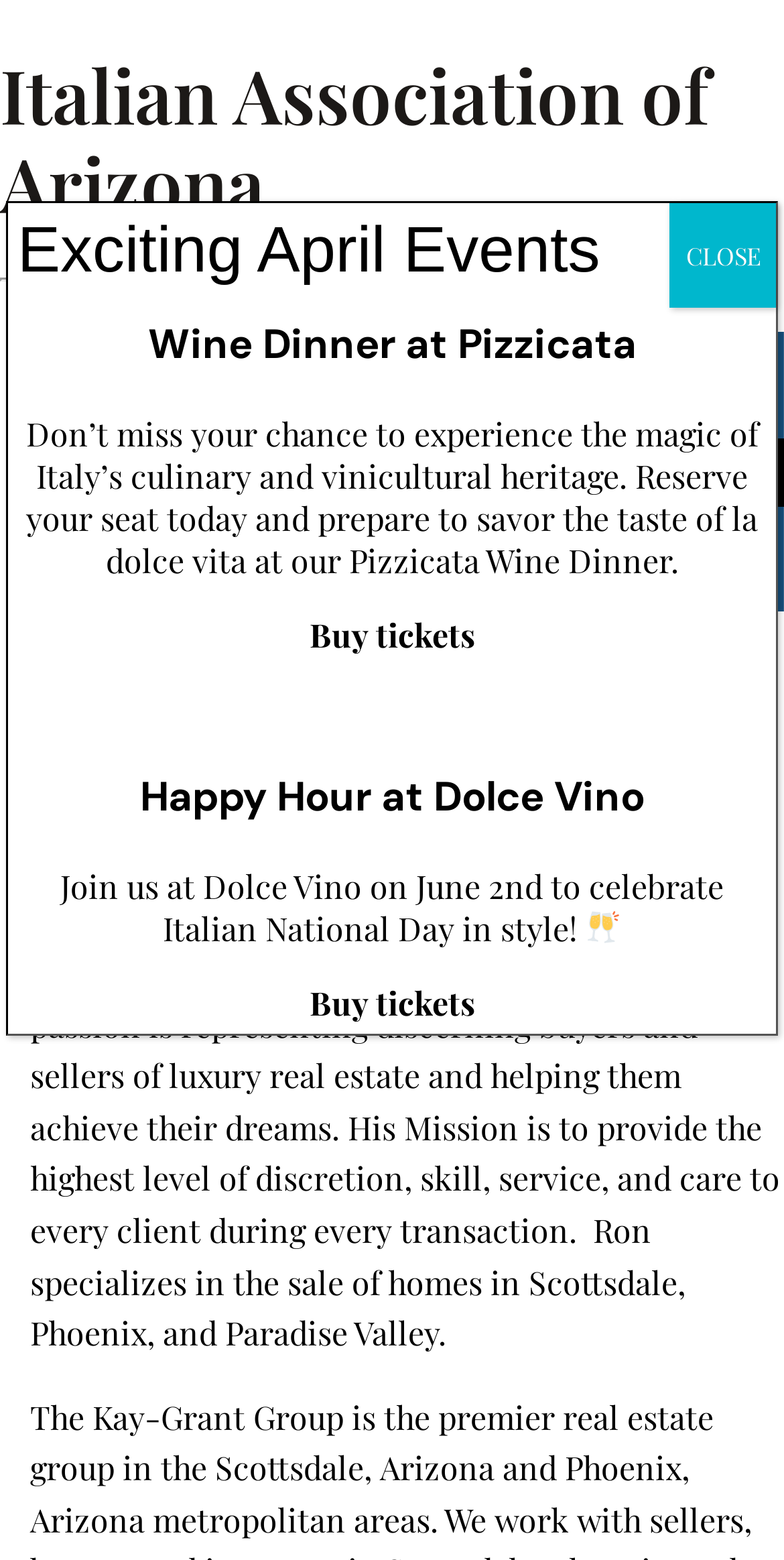Determine the bounding box coordinates of the clickable region to follow the instruction: "Click the 'Next slide' button".

[0.913, 0.281, 1.0, 0.325]